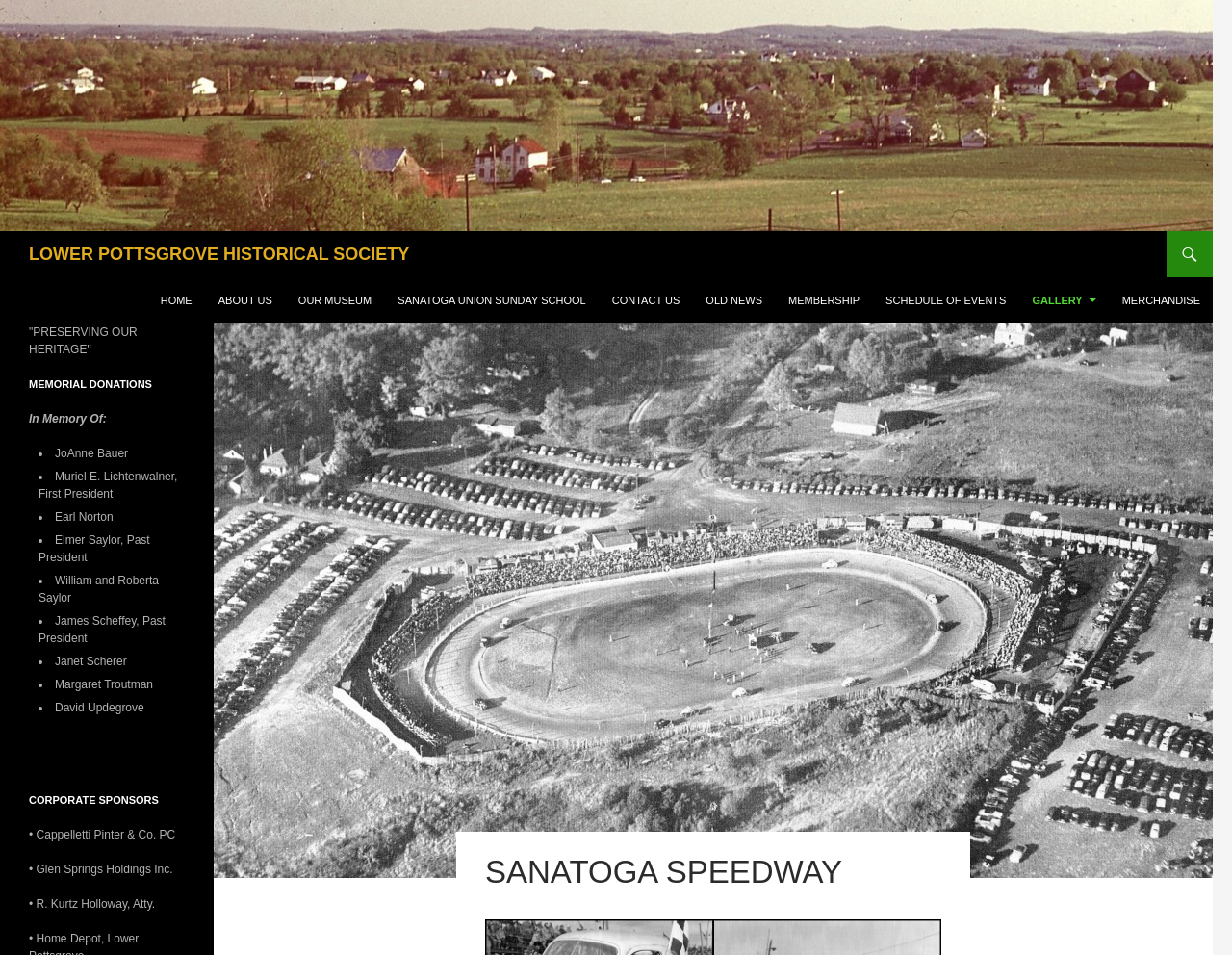Determine the bounding box coordinates of the clickable region to carry out the instruction: "Click on the 'ACQUIRING MODAFINIL IN IRELAND' link".

None